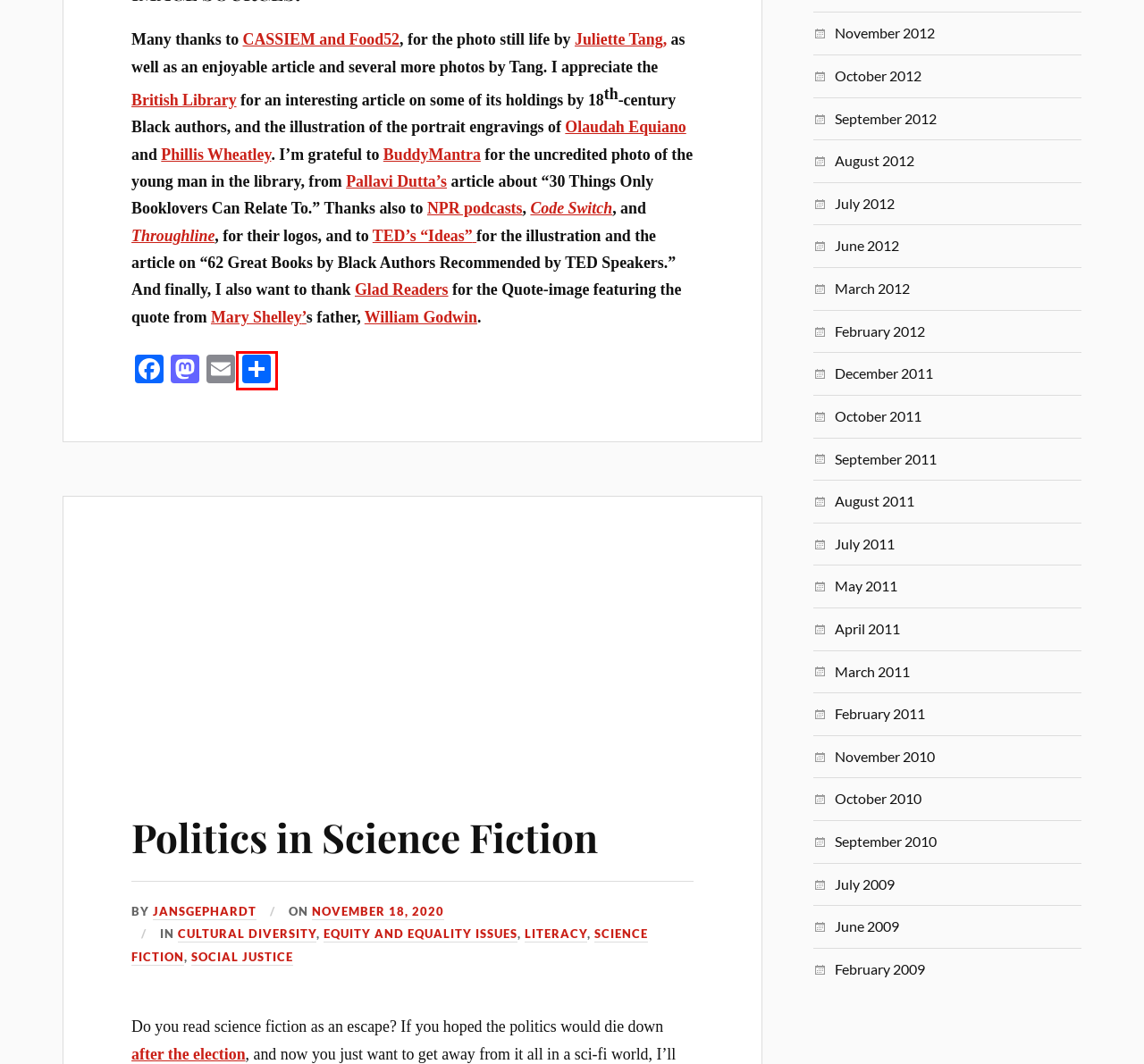You are provided with a screenshot of a webpage that includes a red rectangle bounding box. Please choose the most appropriate webpage description that matches the new webpage after clicking the element within the red bounding box. Here are the candidates:
A. 62 great books by Black authors, recommended by TED speakers |
B. The Murderbot Diaries by Martha Wells
C. JSG Pierce landing page
D. 30 Things Only Booklovers Can Relate To
E. AddToAny - Share
F. Pallavi Dutta, Author at Buddymantra
G. lucy synk fantasy art
H. Being Antiracist | National Museum of African American History and Culture

E